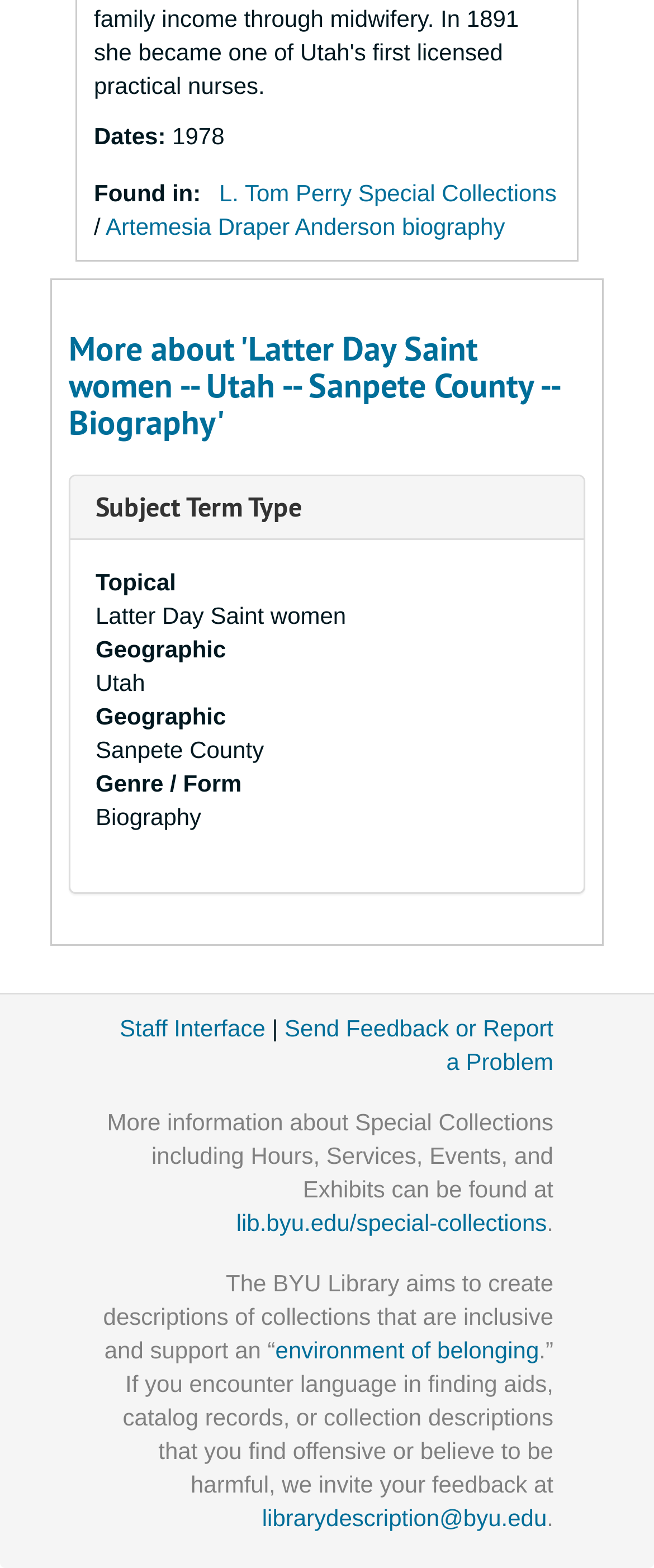Locate the bounding box coordinates of the clickable region necessary to complete the following instruction: "Explore L. Tom Perry Special Collections". Provide the coordinates in the format of four float numbers between 0 and 1, i.e., [left, top, right, bottom].

[0.335, 0.114, 0.851, 0.131]